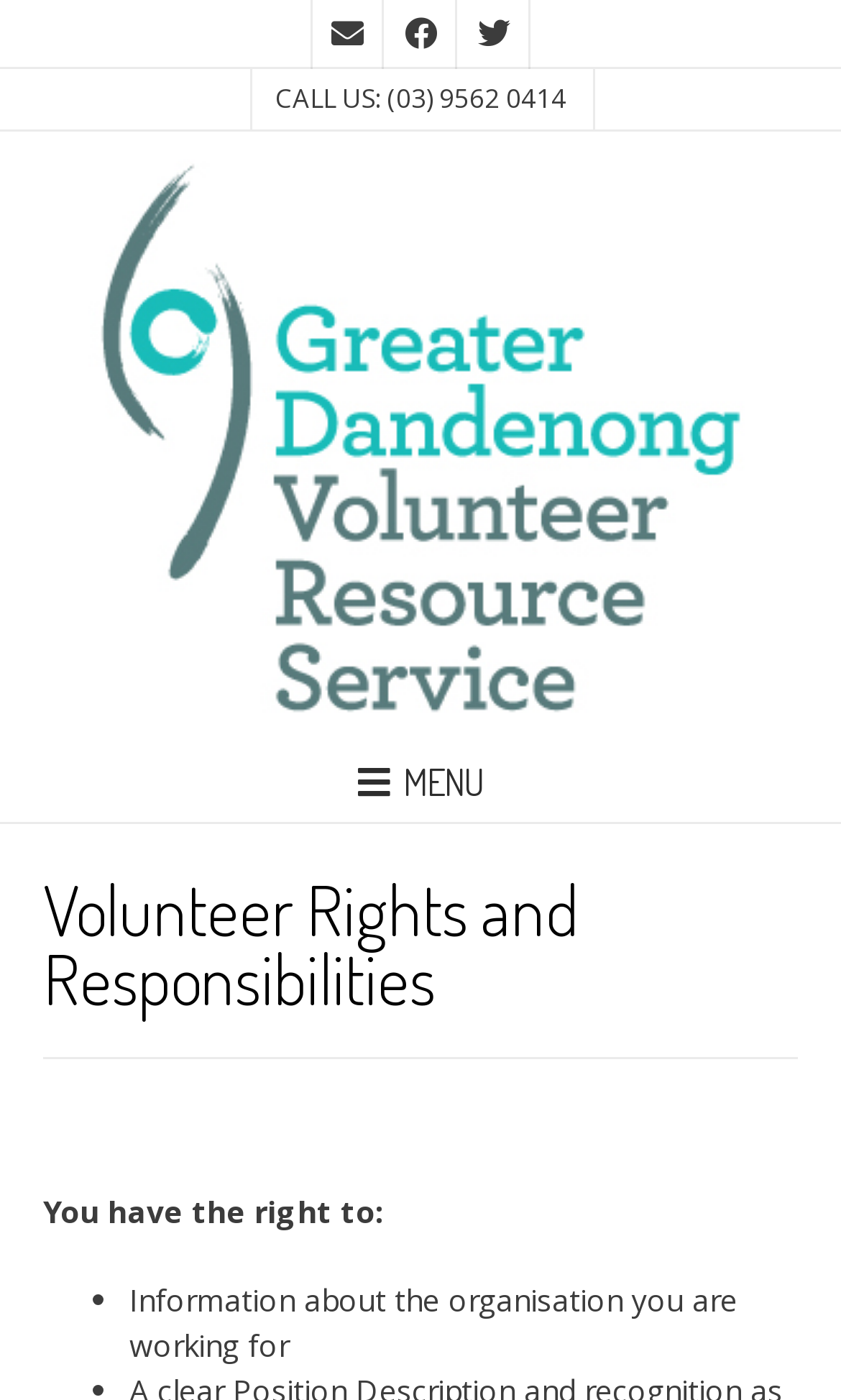What is the phone number to call?
Please use the image to provide an in-depth answer to the question.

I found the phone number by looking at the static text element that says 'CALL US: (03) 9562 0414'.